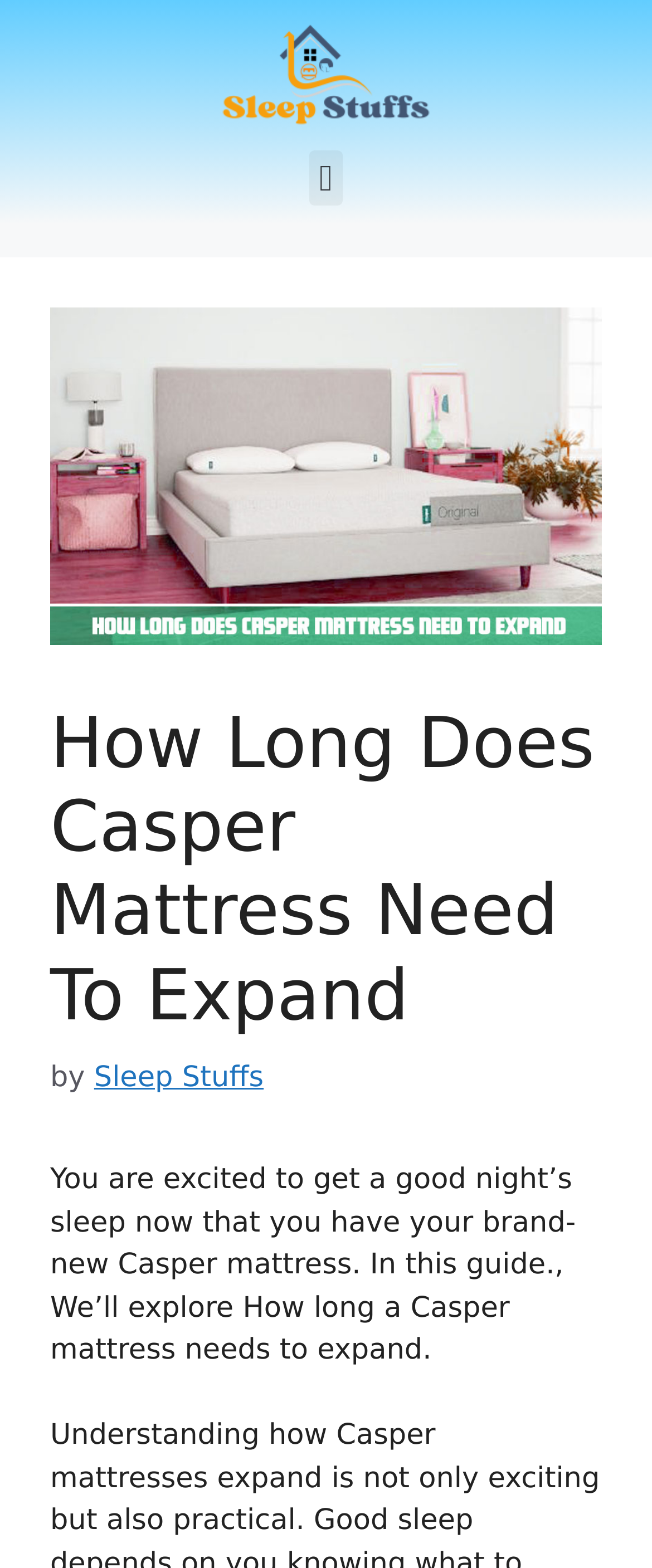Answer briefly with one word or phrase:
What is the current state of the menu?

Collapsed